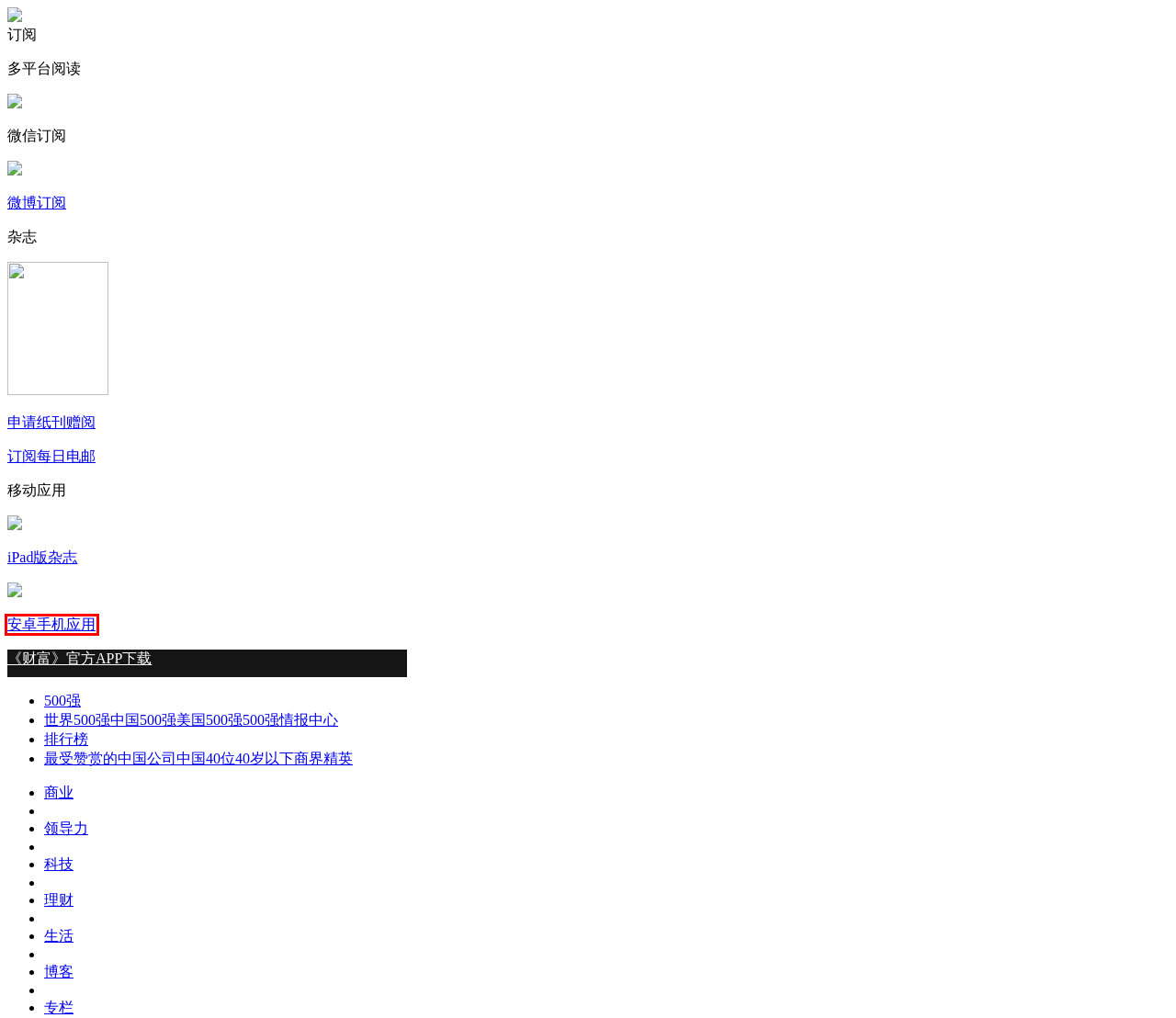You are provided with a screenshot of a webpage that includes a red rectangle bounding box. Please choose the most appropriate webpage description that matches the new webpage after clicking the element within the red bounding box. Here are the candidates:
A. 2023年《财富》中国500强排行榜 - 财富中文网
B. 商业 - 财富中文网
C. 专栏 - 财富中文网 - FORTUNEChina.com
D. android应用-财富中文网
E. Sina Visitor System
F. 500强 - 财富中文网 - FORTUNEChina.com
G. 领导力 - 财富中文网
H. 科技 - 文章列表 - 财富中文网 - FORTUNEChina.com

D